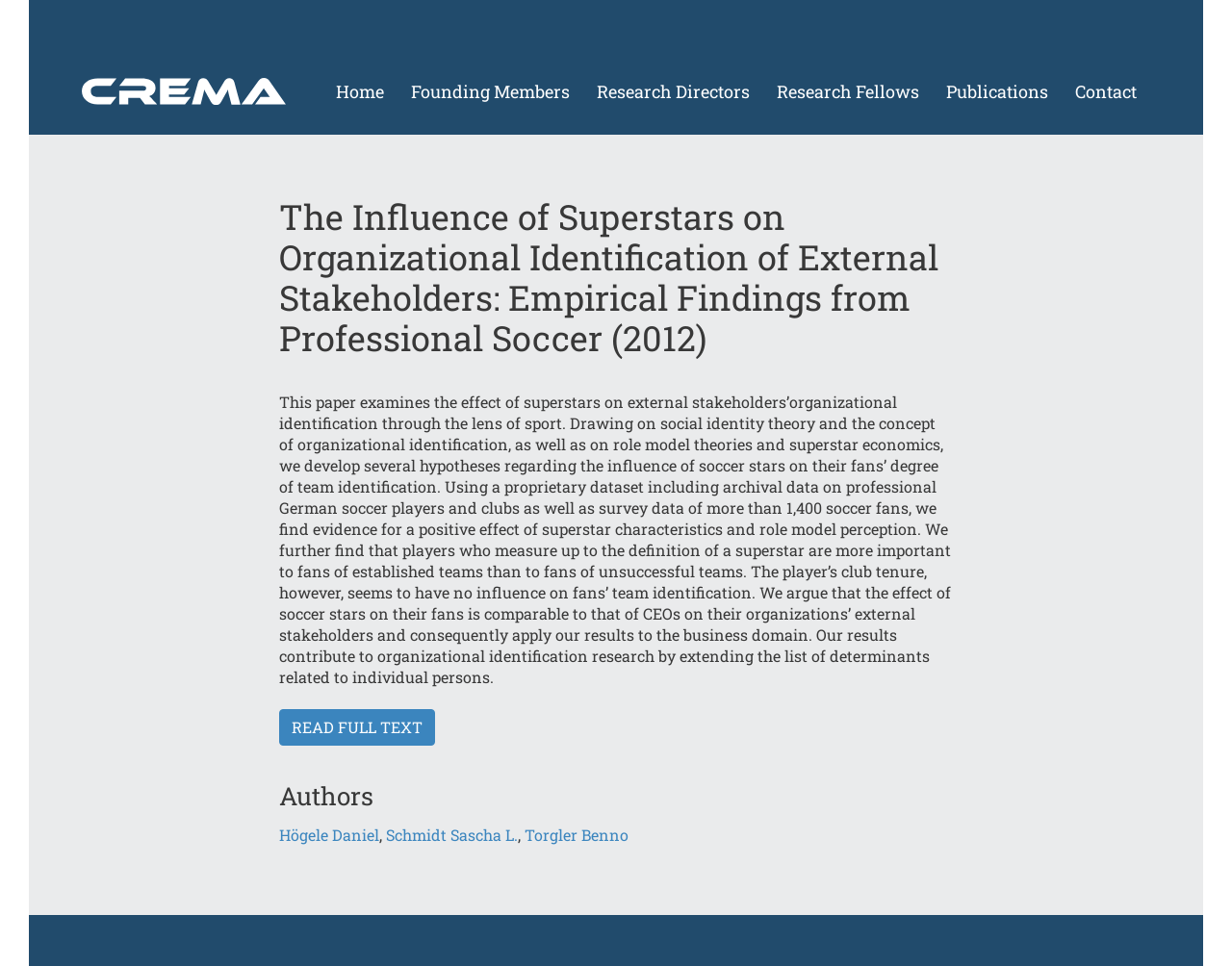Answer the question below using just one word or a short phrase: 
How many links are in the top navigation bar?

6